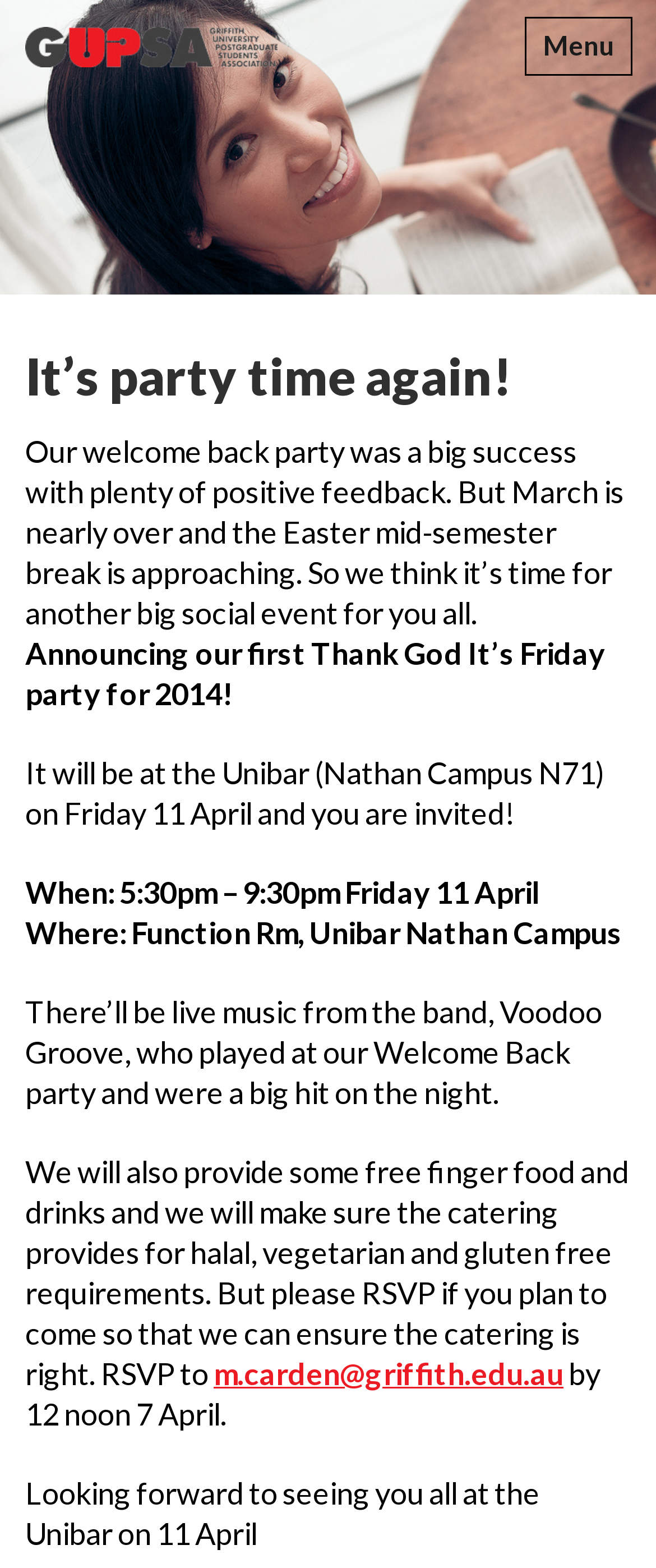What time does the party start?
Use the image to give a comprehensive and detailed response to the question.

The webpage states that the party is from 5:30pm to 9:30pm on Friday 11 April, as mentioned in the text 'When: 5:30pm – 9:30pm Friday 11 April'.